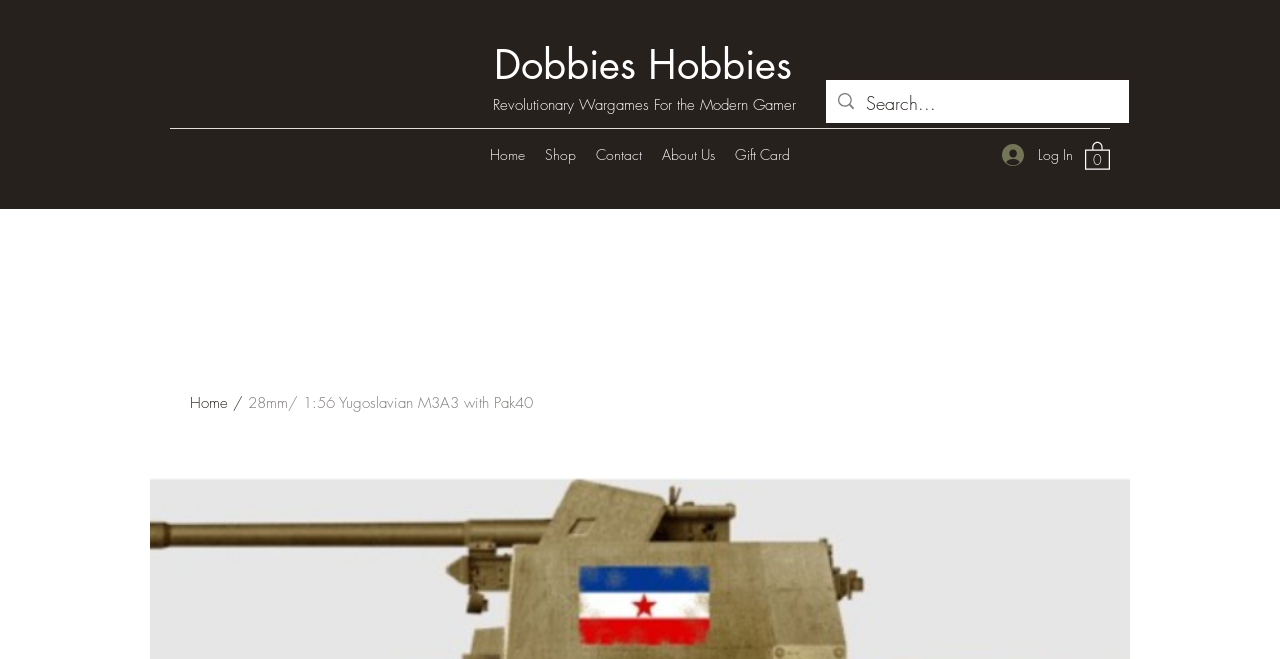Find the main header of the webpage and produce its text content.

28mm/ 1:56 Yugoslavian M3A3 with Pak40